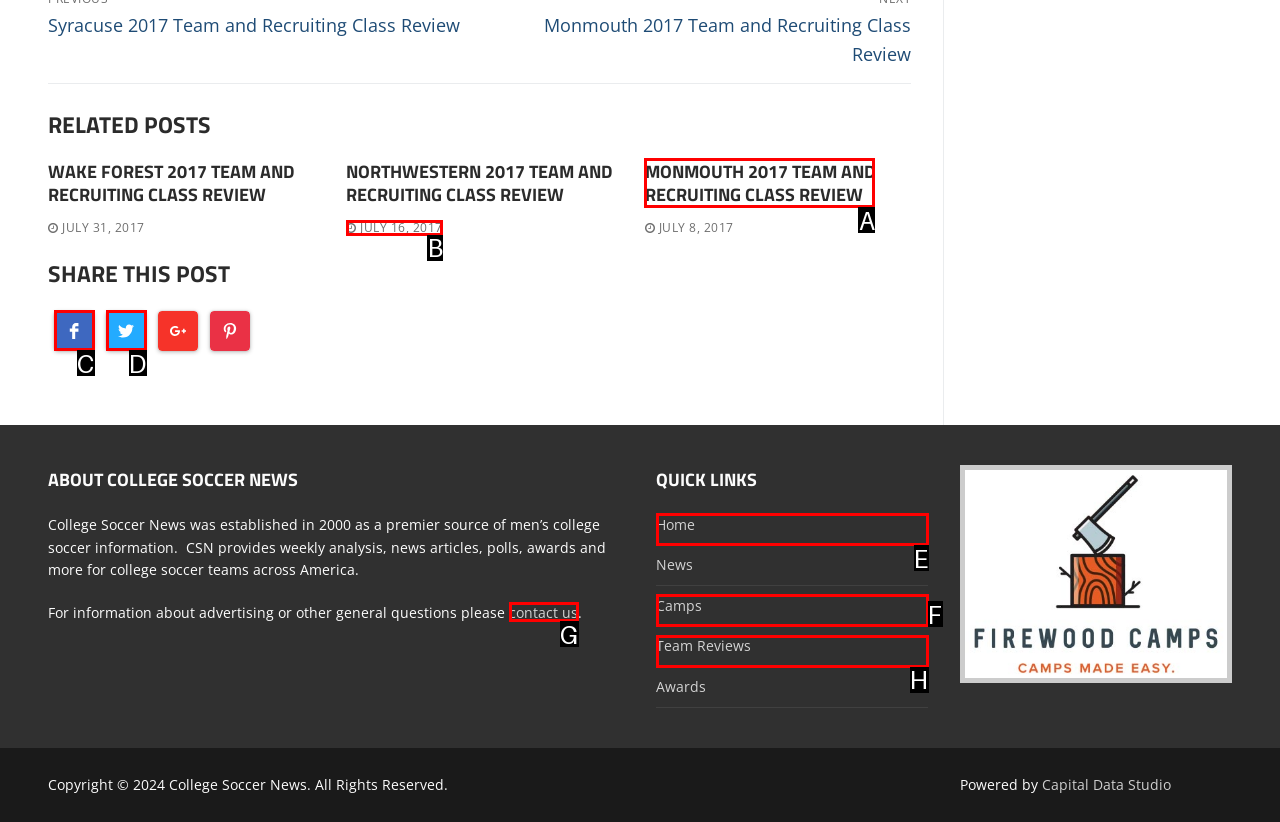Match the element description to one of the options: Team Reviews
Respond with the corresponding option's letter.

H